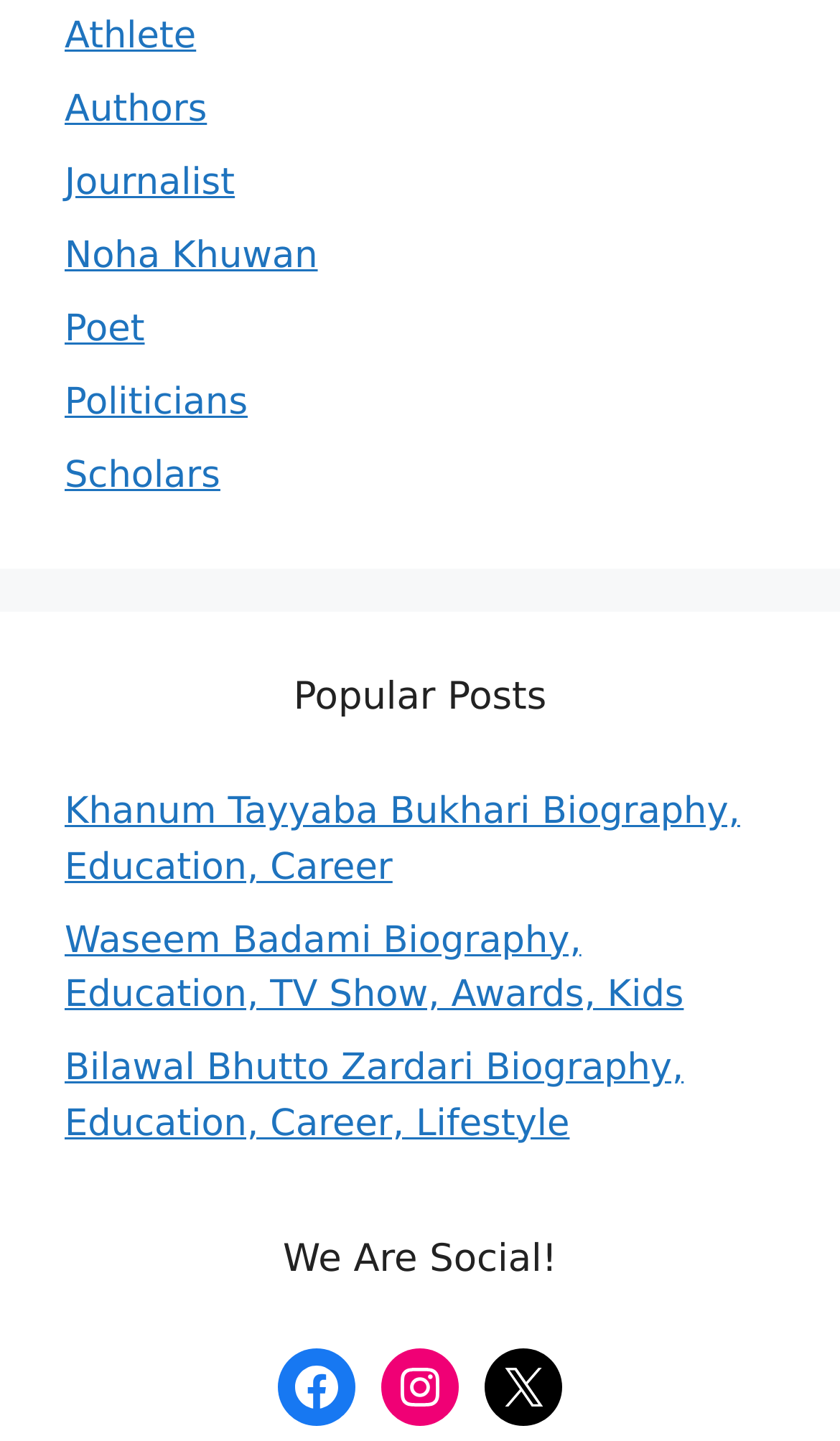What is the title of the first popular post?
Provide an in-depth and detailed answer to the question.

The first popular post is listed under the 'Popular Posts' heading, and its title is 'Khanum Tayyaba Bukhari Biography, Education, Career', which can be shortened to 'Khanum Tayyaba Bukhari Biography'.